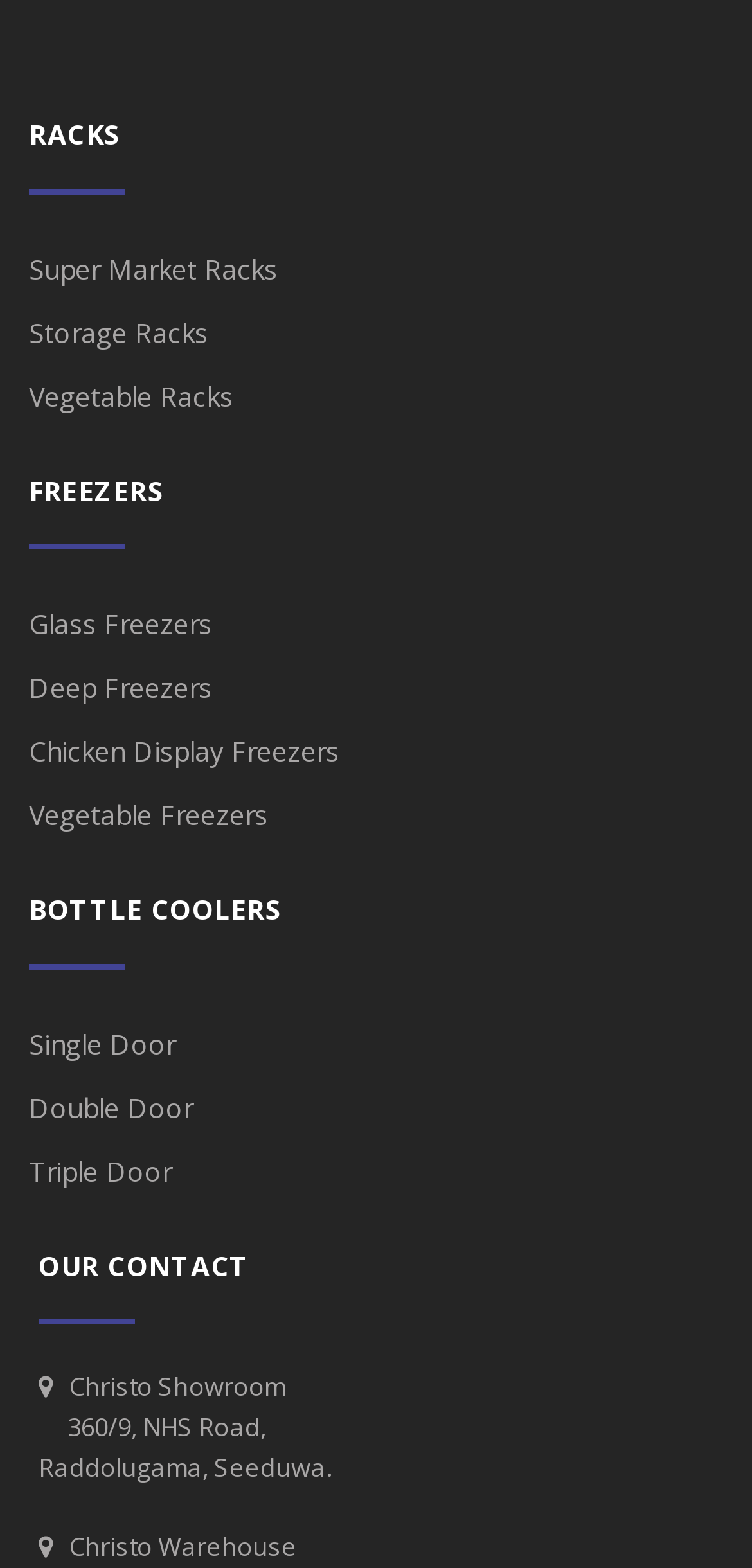Provide the bounding box coordinates for the UI element that is described as: "Chicken Display Freezers".

[0.038, 0.459, 0.451, 0.499]